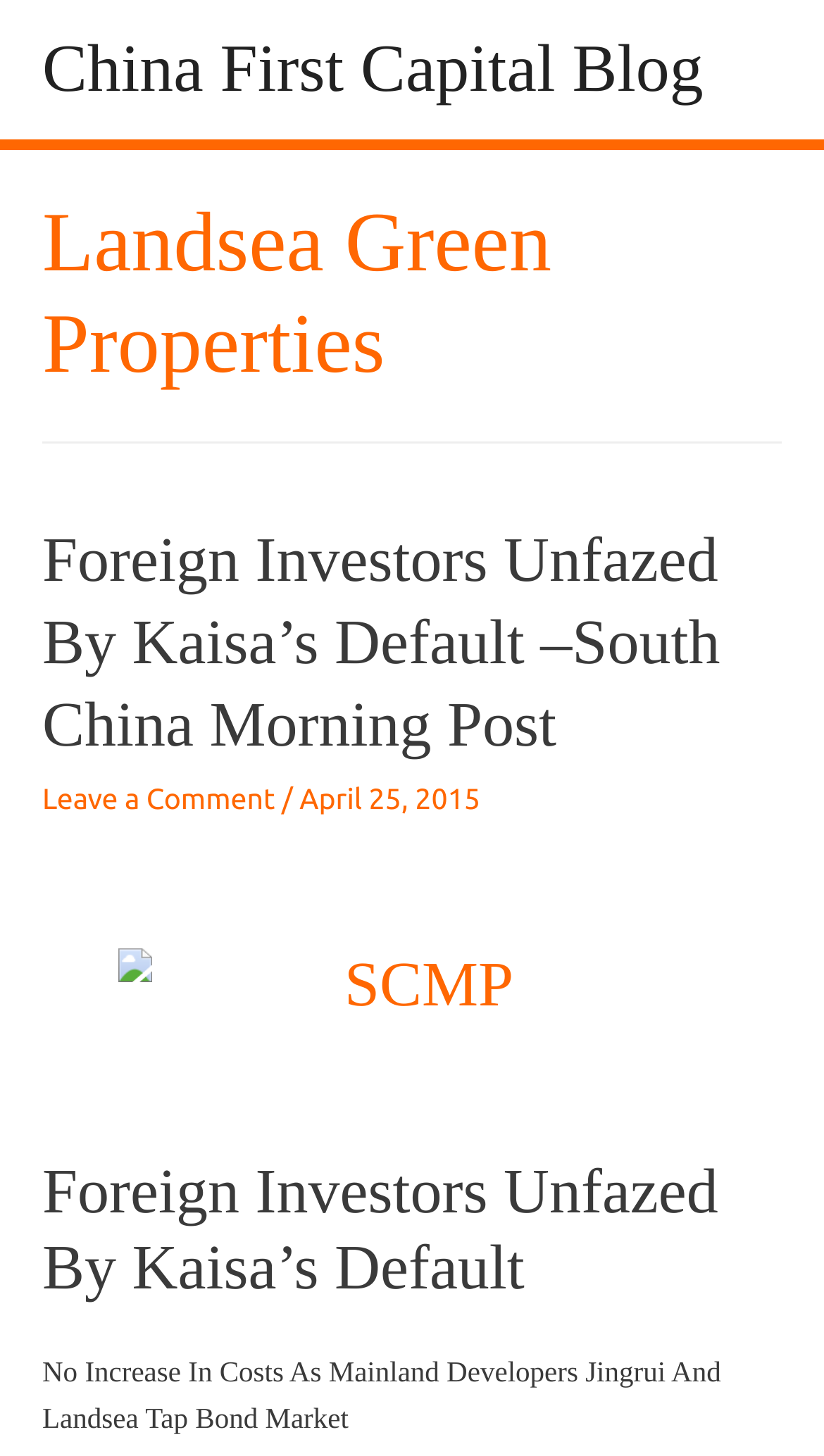How many articles are listed on the webpage?
Answer the question with as much detail as you can, using the image as a reference.

The webpage lists three articles, each with a title and other details. The titles of the articles are 'Foreign Investors Unfazed By Kaisa’s Default', 'No Increase In Costs As Mainland Developers Jingrui And Landsea Tap Bond Market', and 'Foreign Investors Unfazed By Kaisa’s Default –South China Morning Post'.